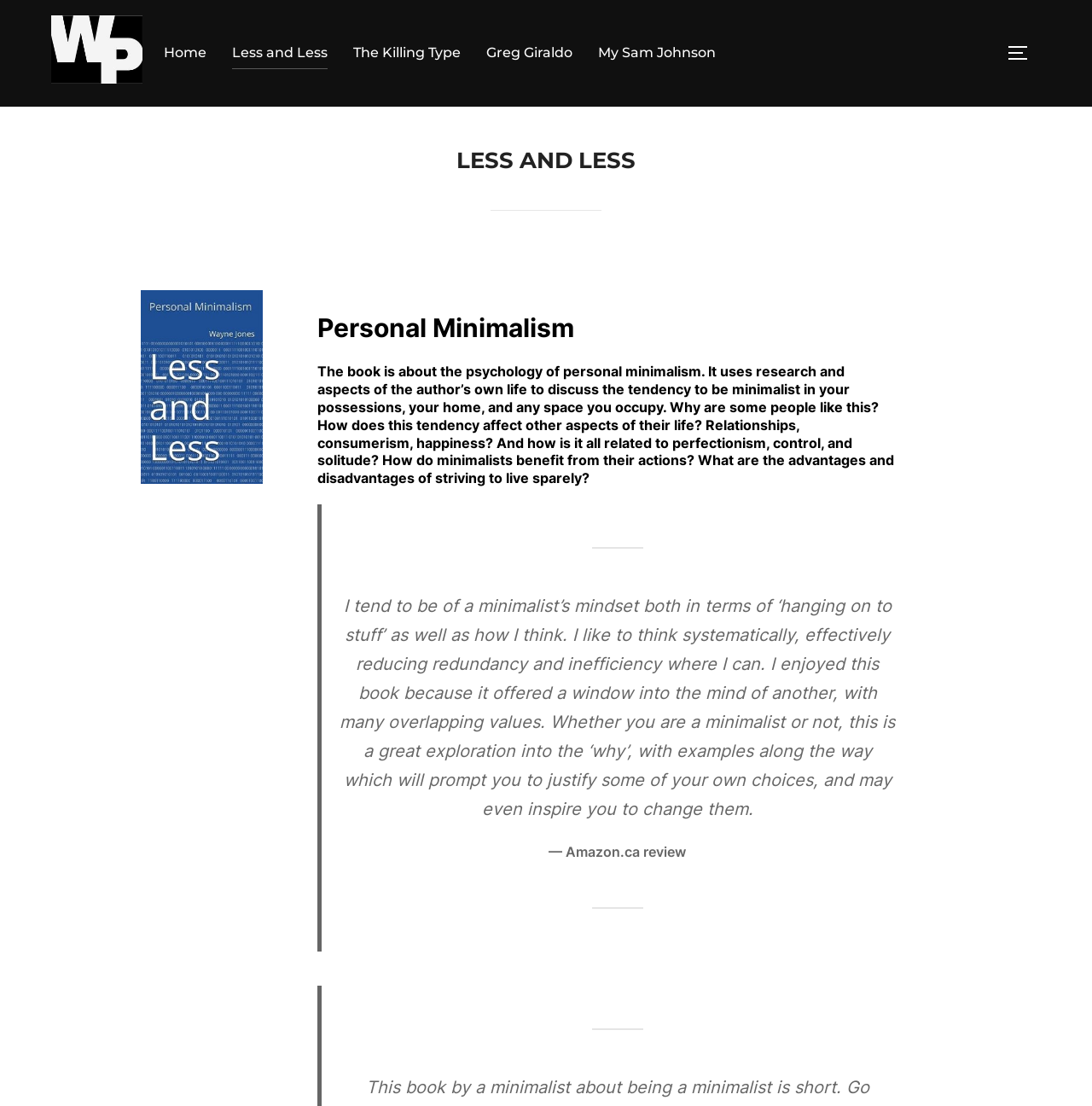Refer to the screenshot and give an in-depth answer to this question: What is the name of the book?

Based on the webpage, I found a heading 'LESS AND LESS' which seems to be the title of a book. This is further supported by the description below the heading, which talks about the book's content.